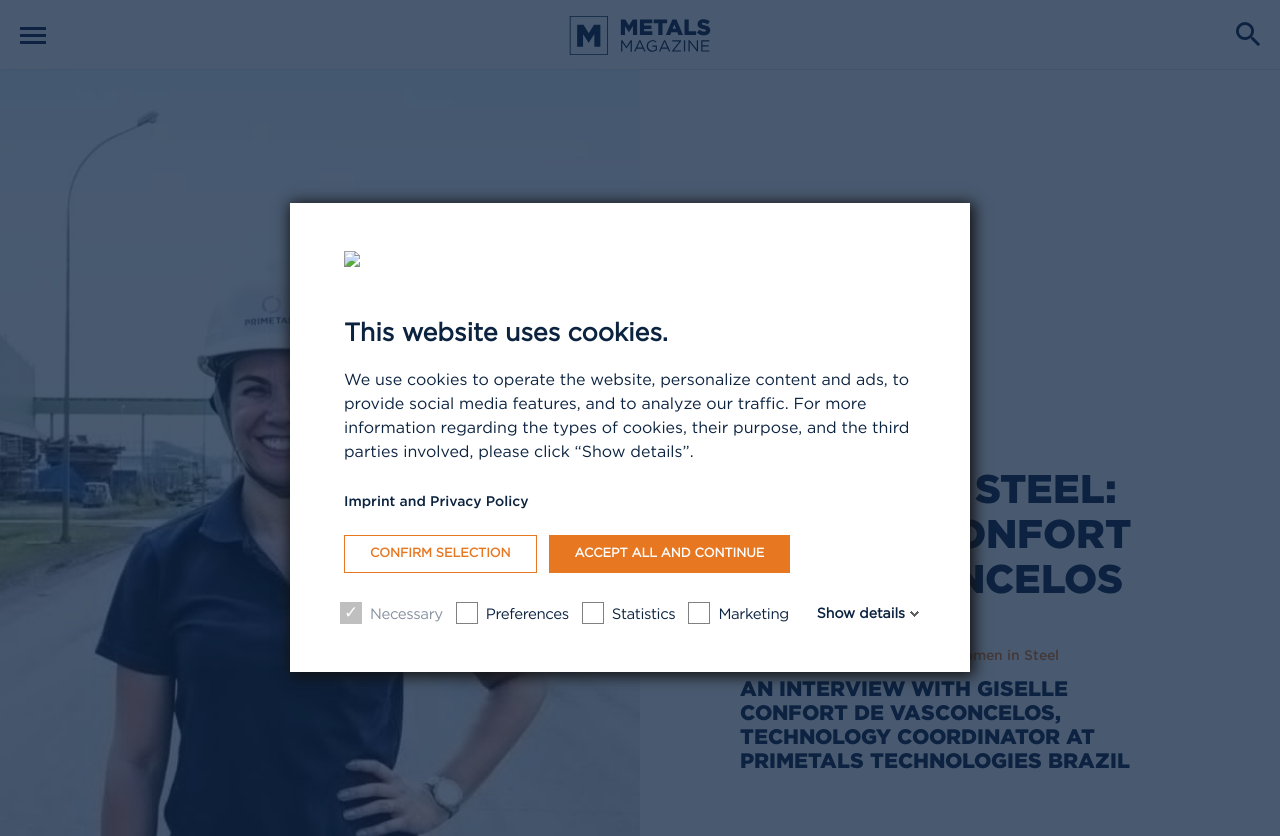Specify the bounding box coordinates of the region I need to click to perform the following instruction: "Click the show details link". The coordinates must be four float numbers in the range of 0 to 1, i.e., [left, top, right, bottom].

[0.635, 0.725, 0.718, 0.744]